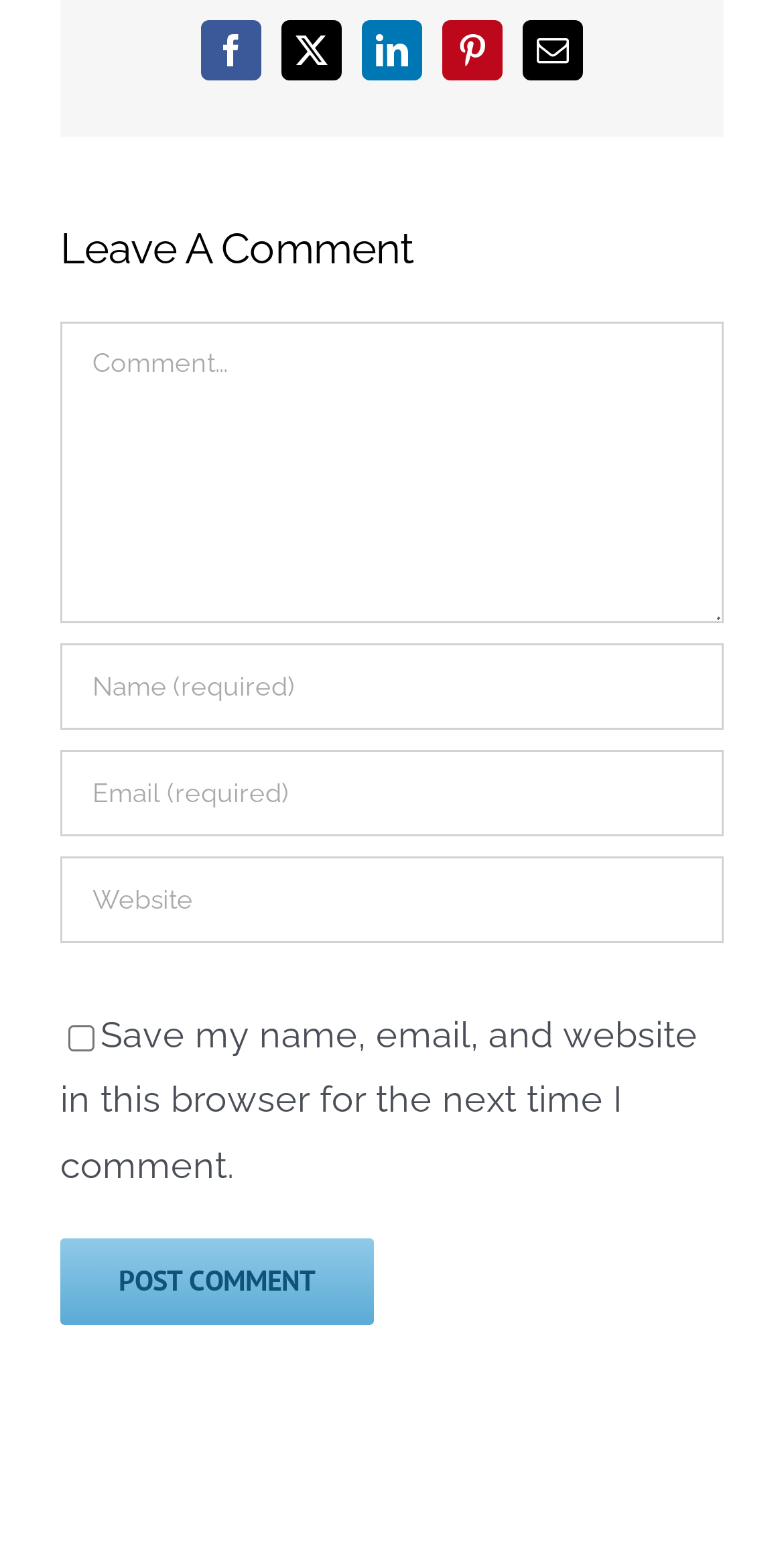Locate the bounding box coordinates of the element's region that should be clicked to carry out the following instruction: "Click Facebook link". The coordinates need to be four float numbers between 0 and 1, i.e., [left, top, right, bottom].

[0.256, 0.012, 0.333, 0.051]